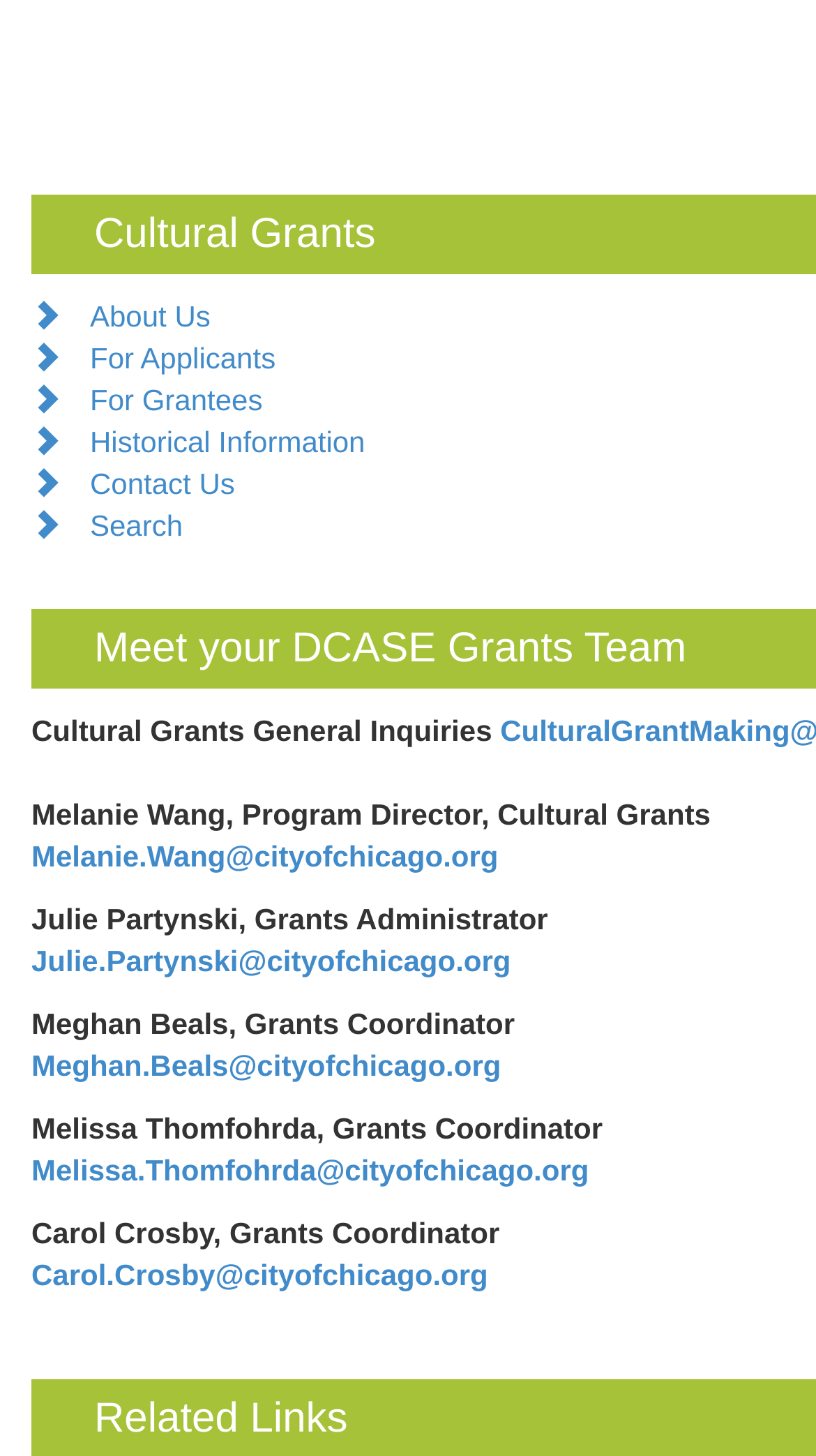Could you locate the bounding box coordinates for the section that should be clicked to accomplish this task: "contact us".

[0.11, 0.321, 0.288, 0.344]